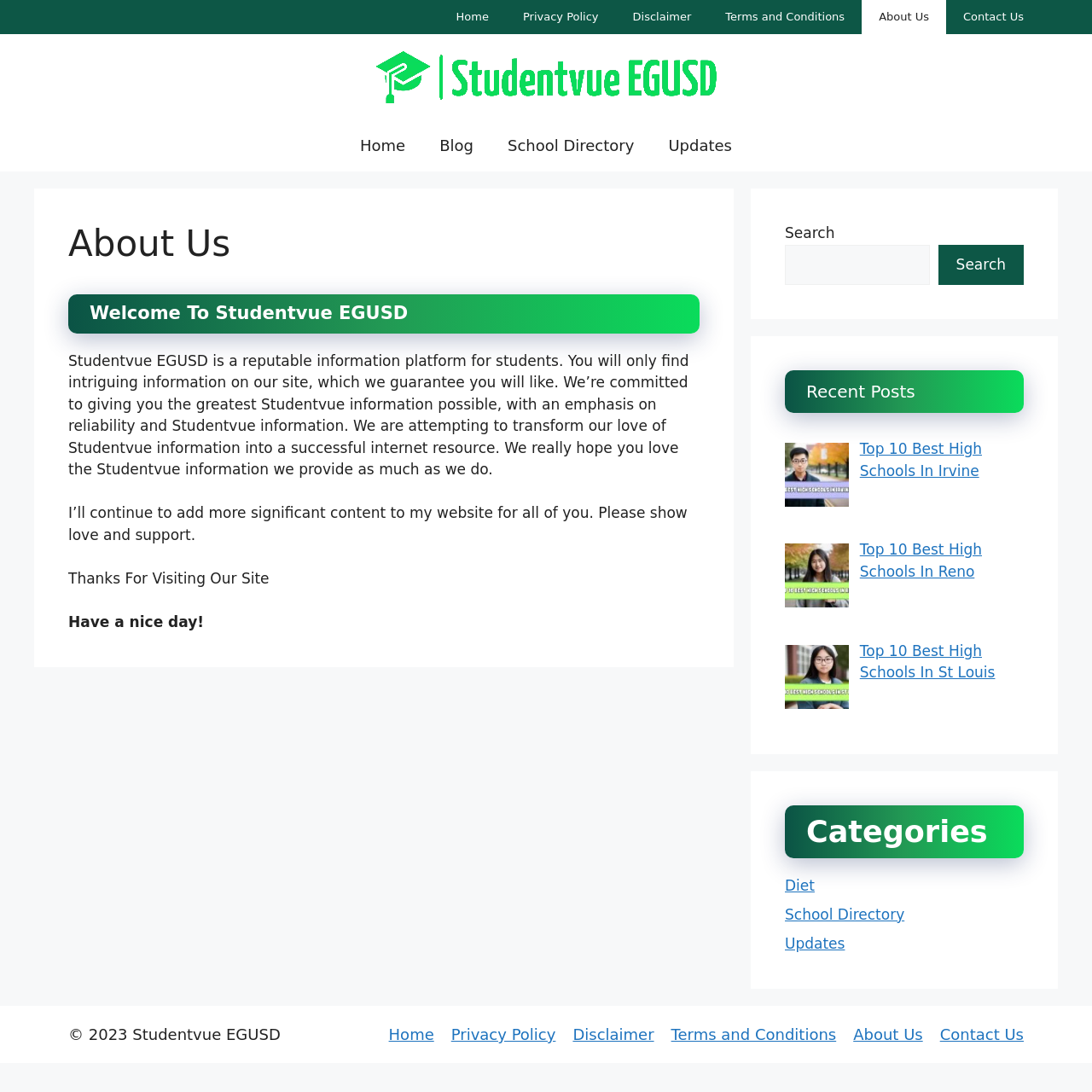How many recent posts are displayed?
Based on the image, answer the question in a detailed manner.

The recent posts section is located in the complementary section and displays three links with images: 'Best High Schools In Irvine', 'Top 10 Best High Schools In Reno', and 'Top 10 Best High Schools In St Louis'.